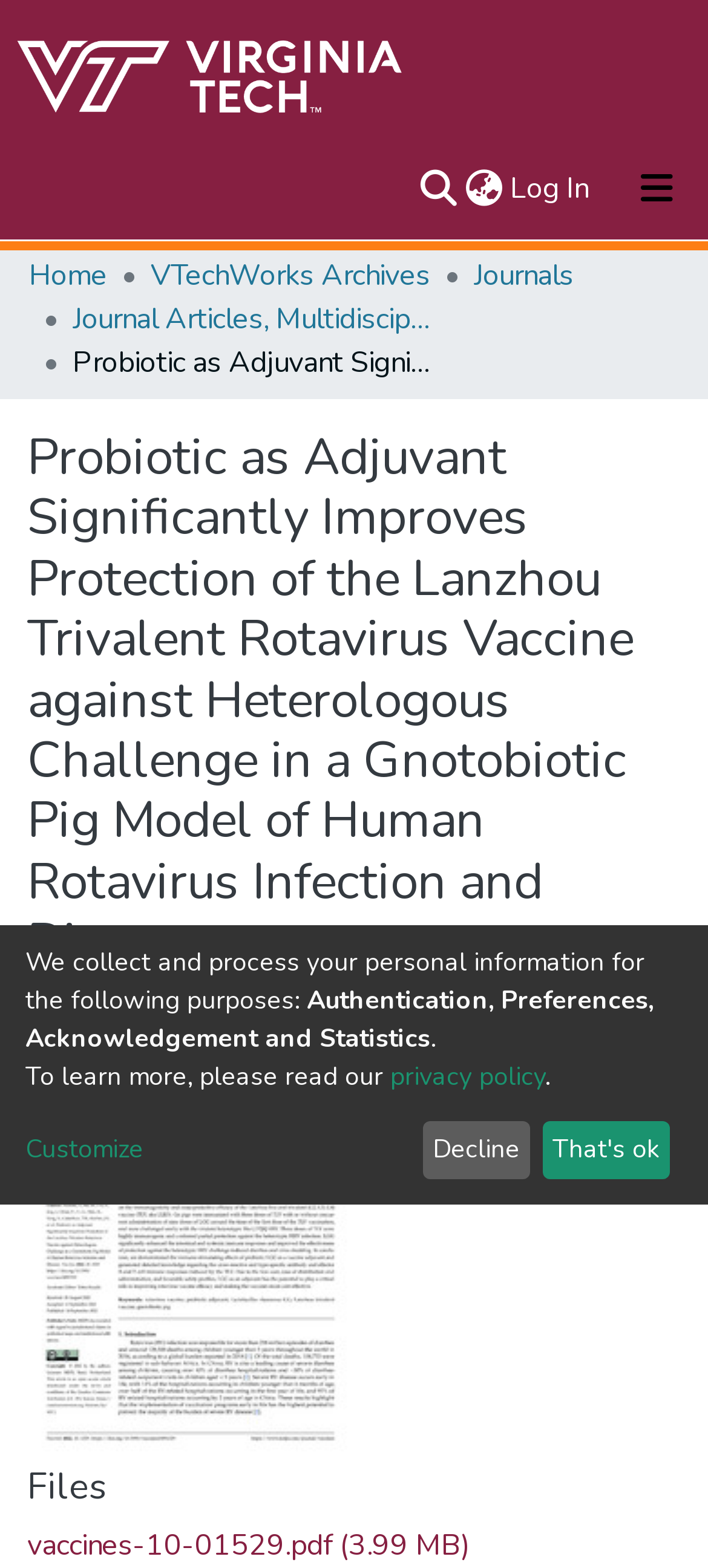What is the file format of the downloadable file?
Answer briefly with a single word or phrase based on the image.

PDF